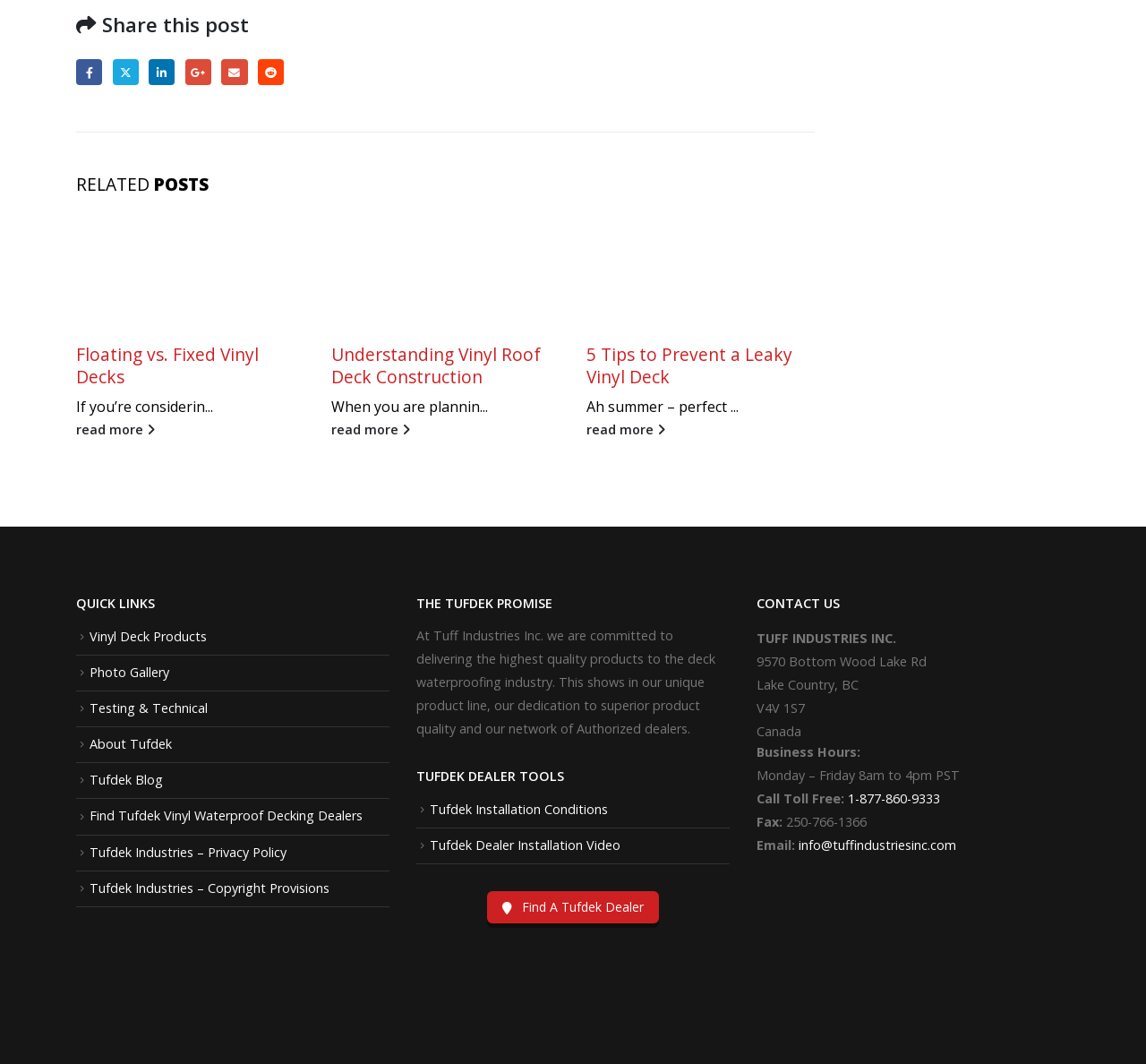Pinpoint the bounding box coordinates of the clickable element needed to complete the instruction: "Read more about Deck flashing with drip edge on newly finished deck". The coordinates should be provided as four float numbers between 0 and 1: [left, top, right, bottom].

[0.066, 0.393, 0.266, 0.415]